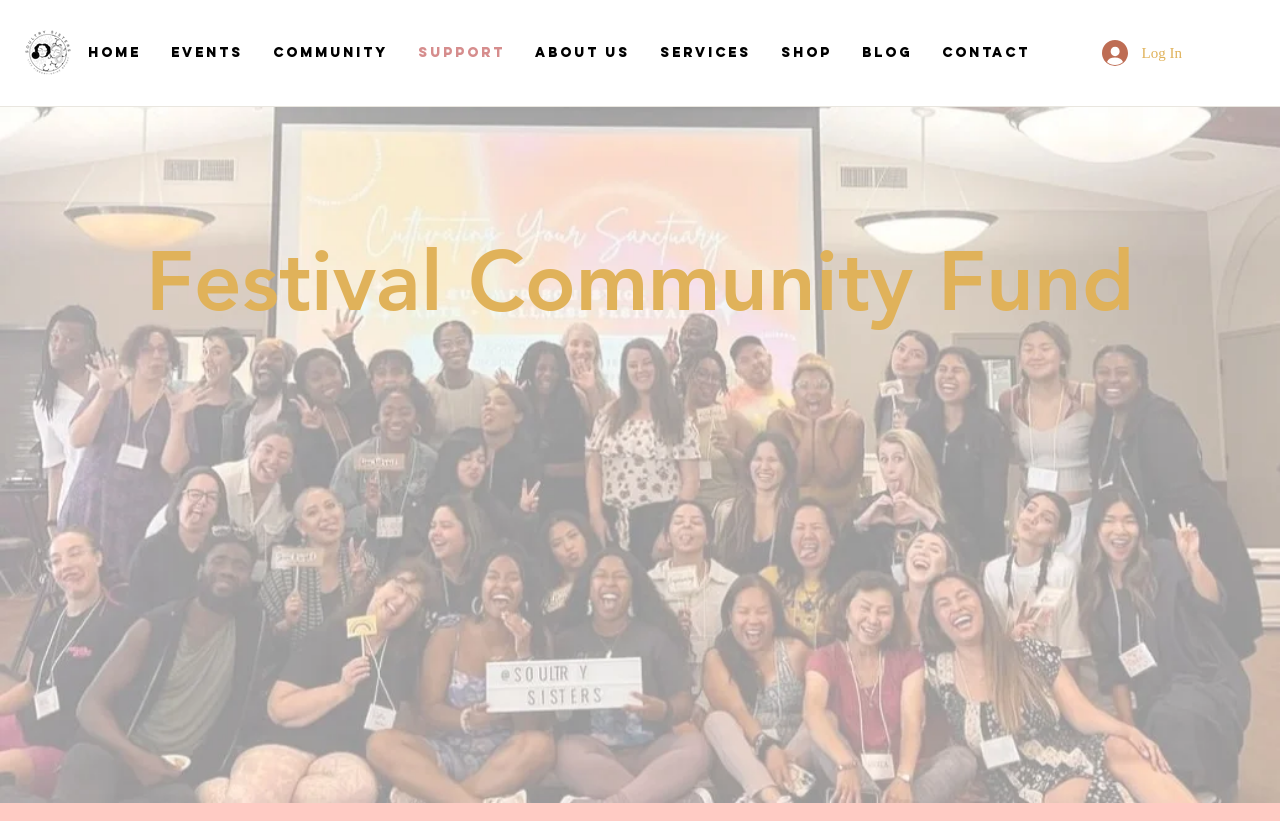Answer this question in one word or a short phrase: What is the button on the top right?

Log In